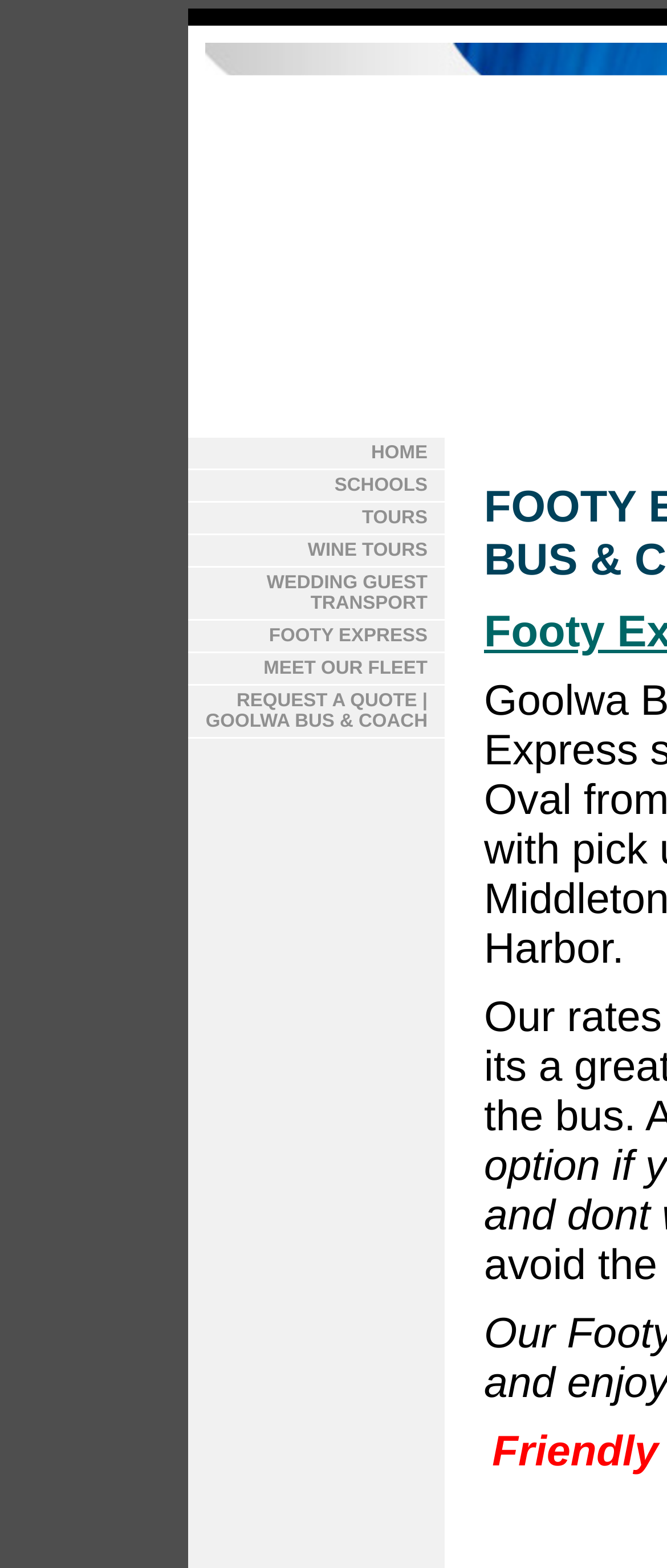Locate the UI element that matches the description Meet our Fleet in the webpage screenshot. Return the bounding box coordinates in the format (top-left x, top-left y, bottom-right x, bottom-right y), with values ranging from 0 to 1.

[0.223, 0.456, 0.45, 0.49]